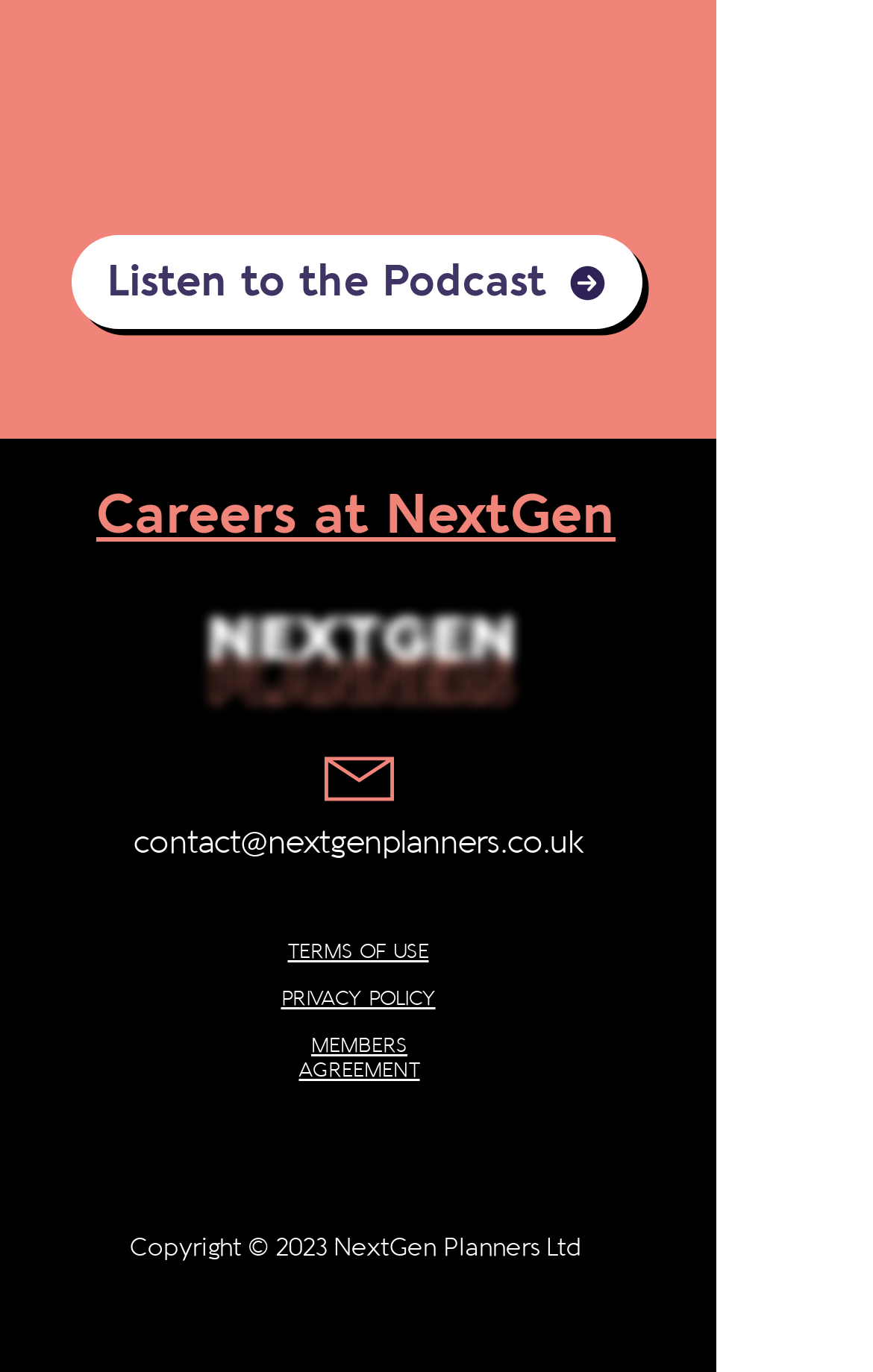How many social media links are there?
Look at the screenshot and respond with a single word or phrase.

6